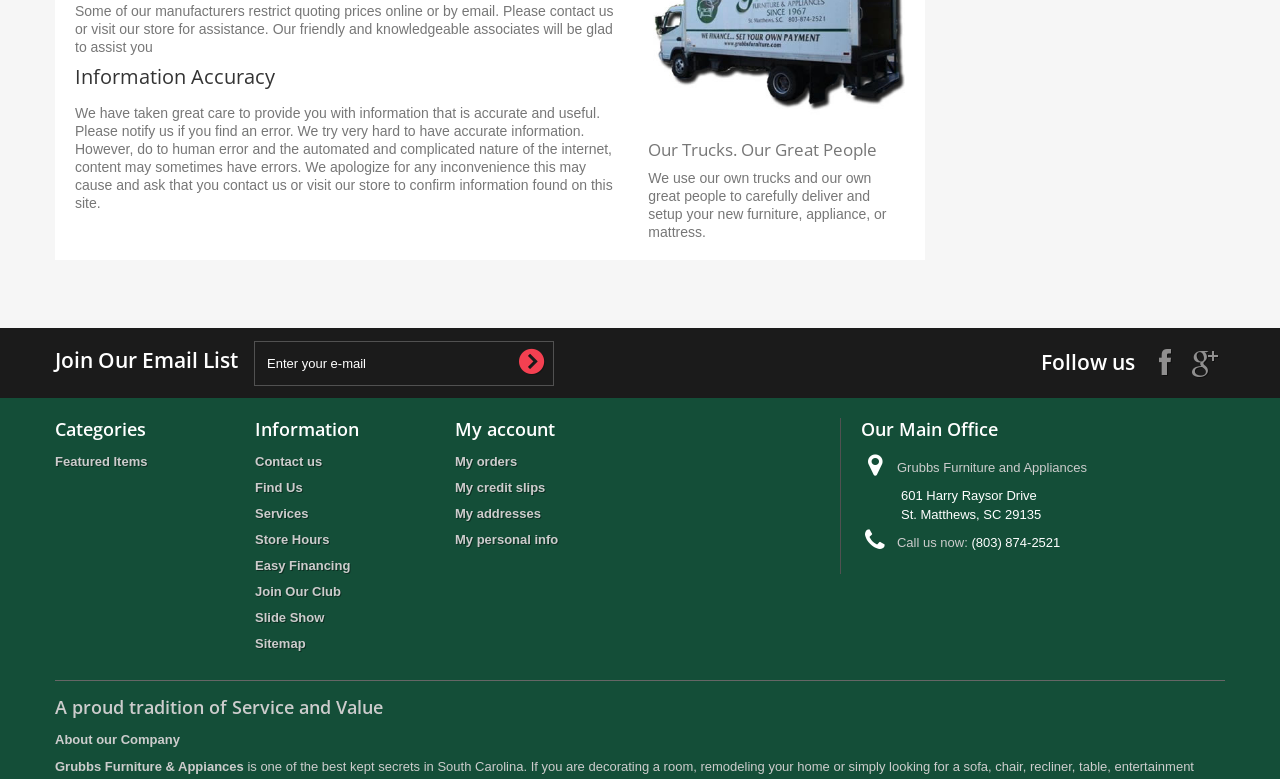Please specify the bounding box coordinates of the region to click in order to perform the following instruction: "Enter email address".

[0.198, 0.437, 0.433, 0.495]